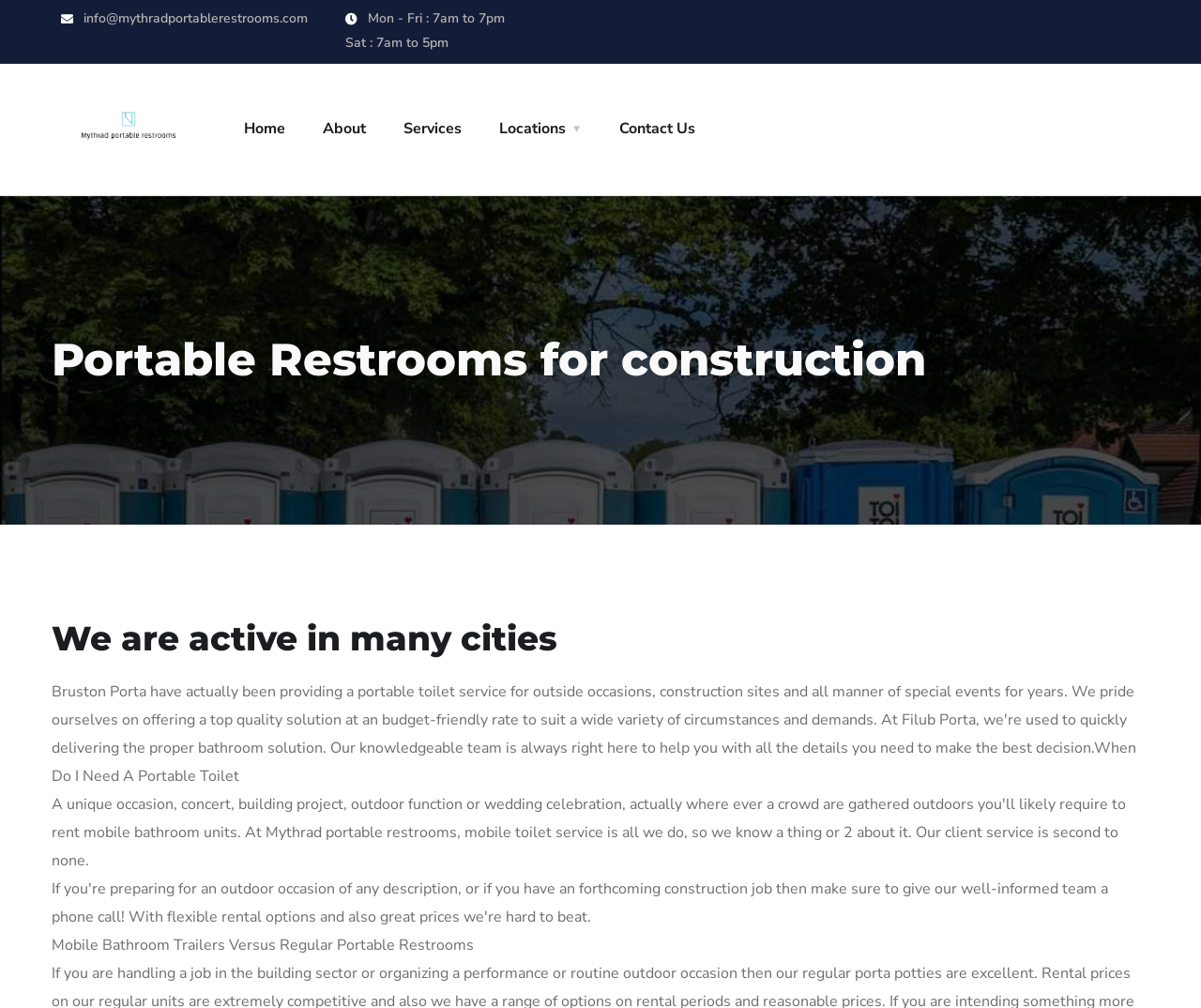What is the name of the company?
Look at the screenshot and give a one-word or phrase answer.

Mythrad portable restrooms